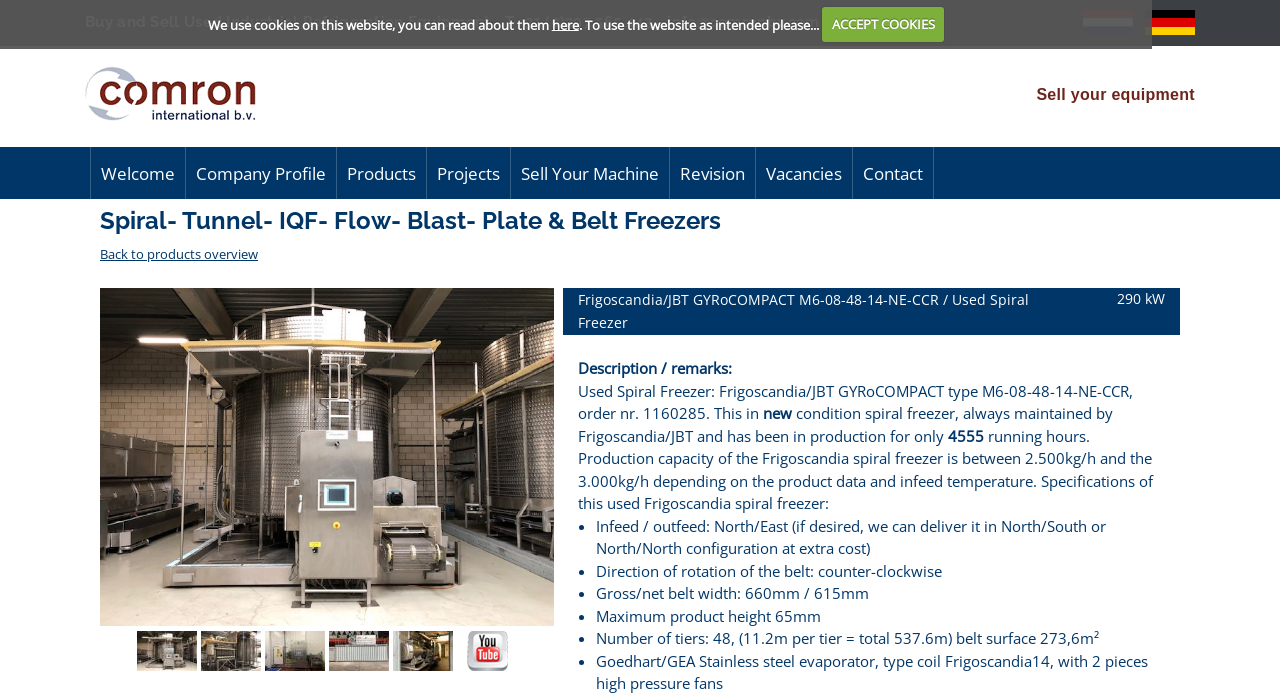Based on what you see in the screenshot, provide a thorough answer to this question: What type of refrigerant does the spiral freezer use?

The webpage describes the spiral freezer as 'Frigoscandia/JBT GYRoCOMPACT M6-08-48-14-NE-CCR used spiral freezer, type of refrigerant: R717/Ammonia.' This information is provided in the meta description and also in the webpage content.